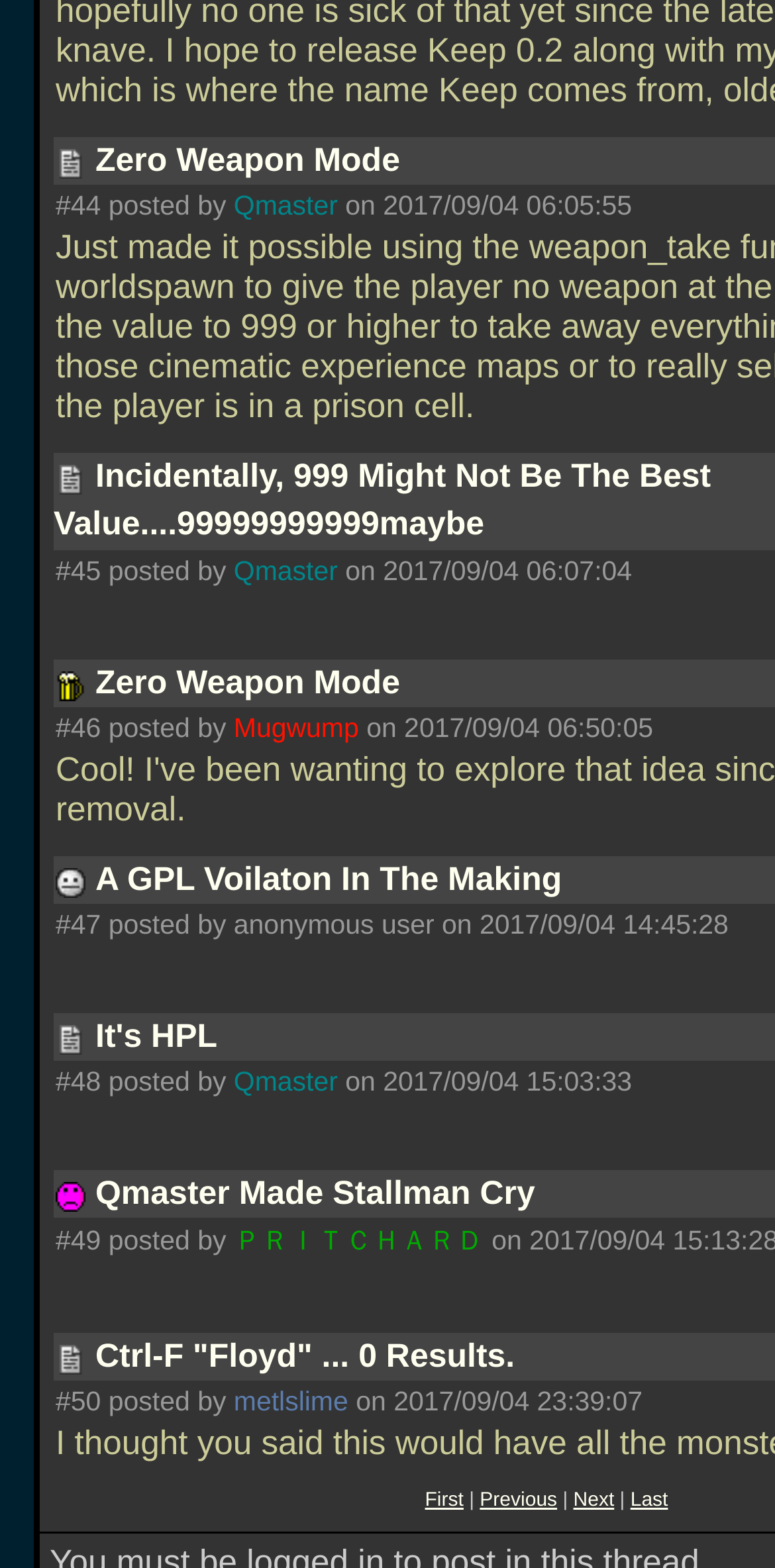Please identify the bounding box coordinates of the clickable region that I should interact with to perform the following instruction: "Click on the 'PRITCHARD' link". The coordinates should be expressed as four float numbers between 0 and 1, i.e., [left, top, right, bottom].

[0.302, 0.782, 0.625, 0.801]